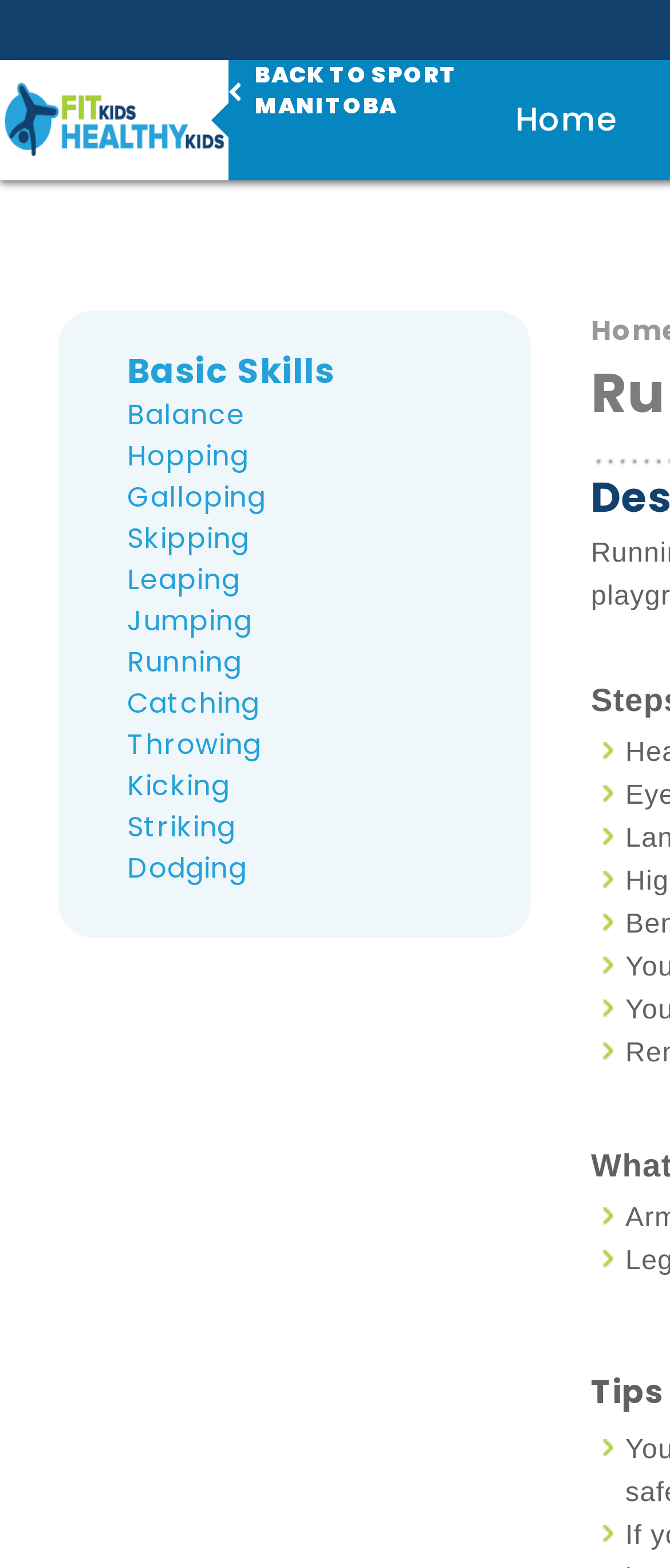Write an elaborate caption that captures the essence of the webpage.

The webpage is about "Running" and "Fit Kids Healthy Kids". At the top, there is a link to "Jump to navigation" followed by a link to "Home" with a corresponding image. Next to the "Home" link, there is another link to "BACK TO SPORT MANITOBA" with a small image. 

On the top right, there is a heading "Main menu". Below it, there is a heading "Basic Skills" with 11 links underneath, including "Balance", "Hopping", "Galloping", "Skipping", "Leaping", "Jumping", "Running", "Catching", "Throwing", "Kicking", and "Striking". These links are aligned vertically and positioned on the left side of the page.

On the top left, there is a heading "You are here" with a small static text element next to it.